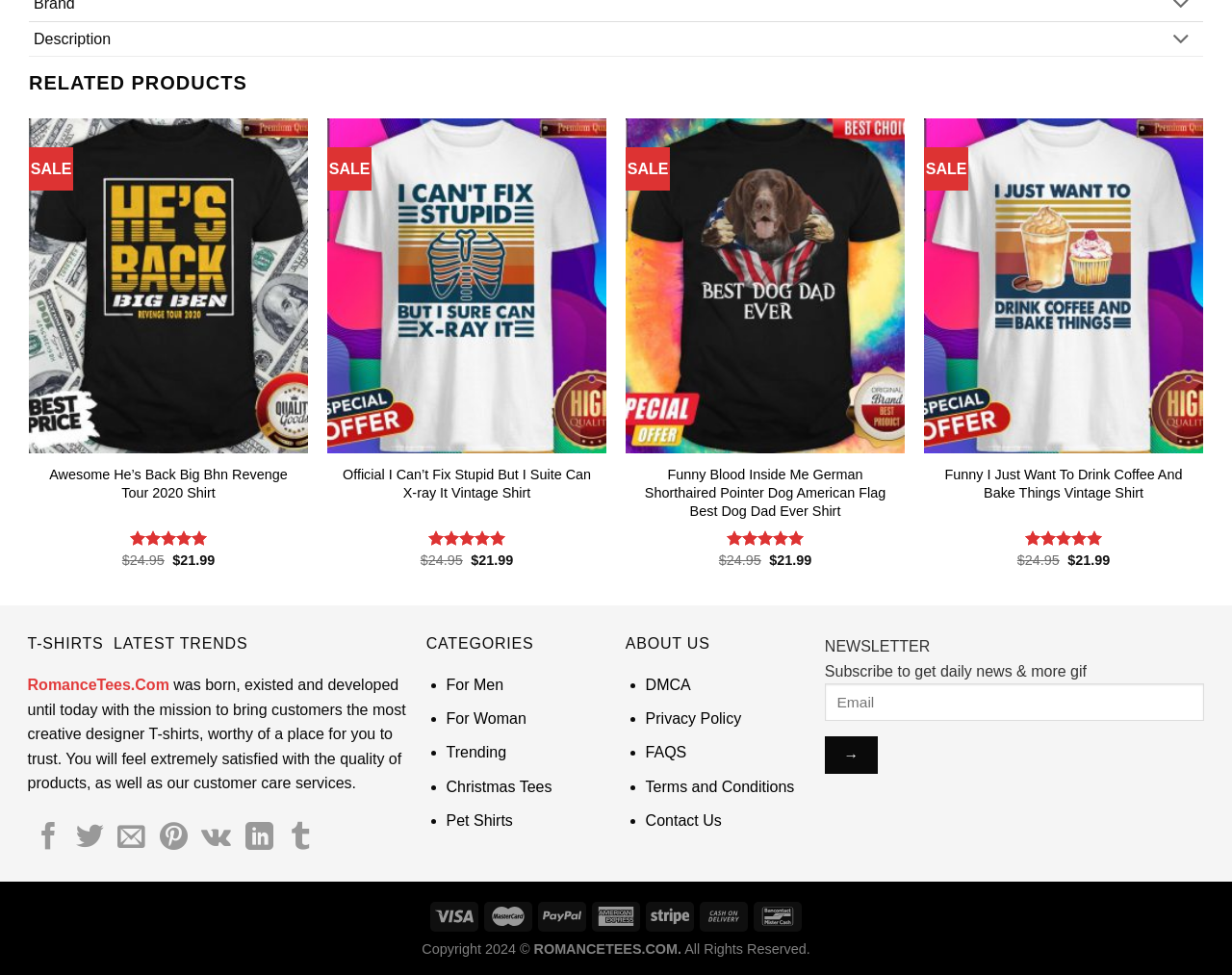Refer to the screenshot and give an in-depth answer to this question: What is the price of the second product?

The price of the second product is $21.99, which is indicated by the text '$21.99' next to the product image and description.